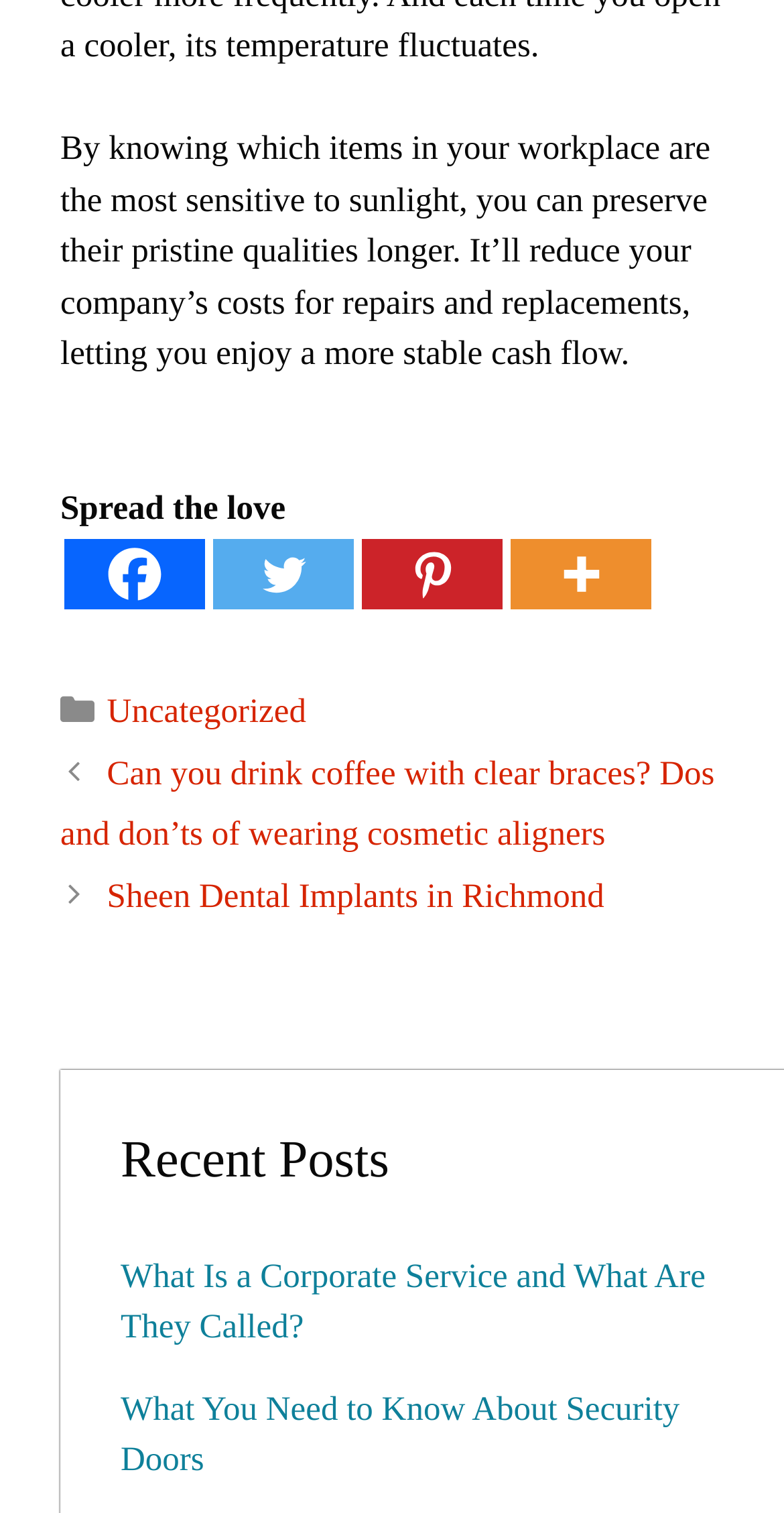Using the information in the image, give a detailed answer to the following question: How many social media links are available?

There are four social media links available on the webpage, which are Facebook, Twitter, Pinterest, and More.